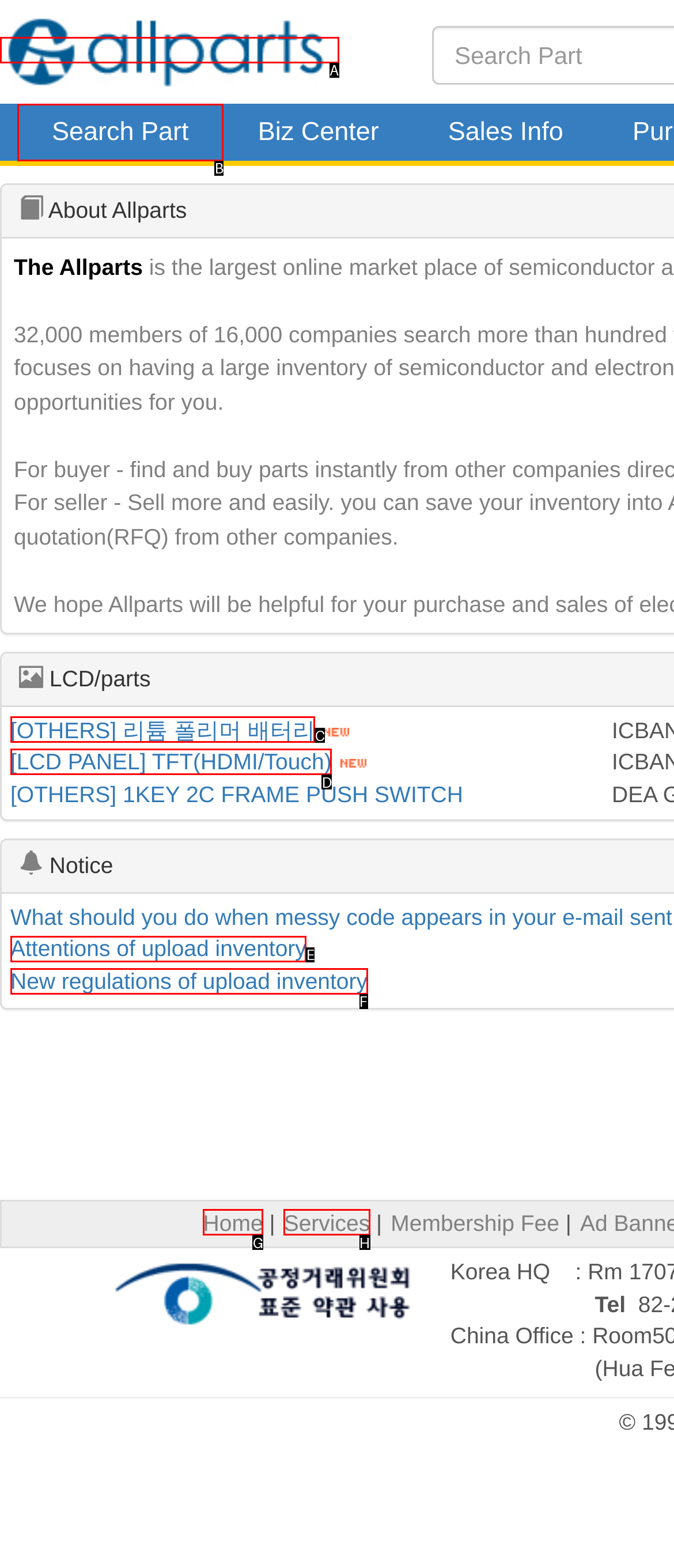Select the option that fits this description: New regulations of upload inventory
Answer with the corresponding letter directly.

F